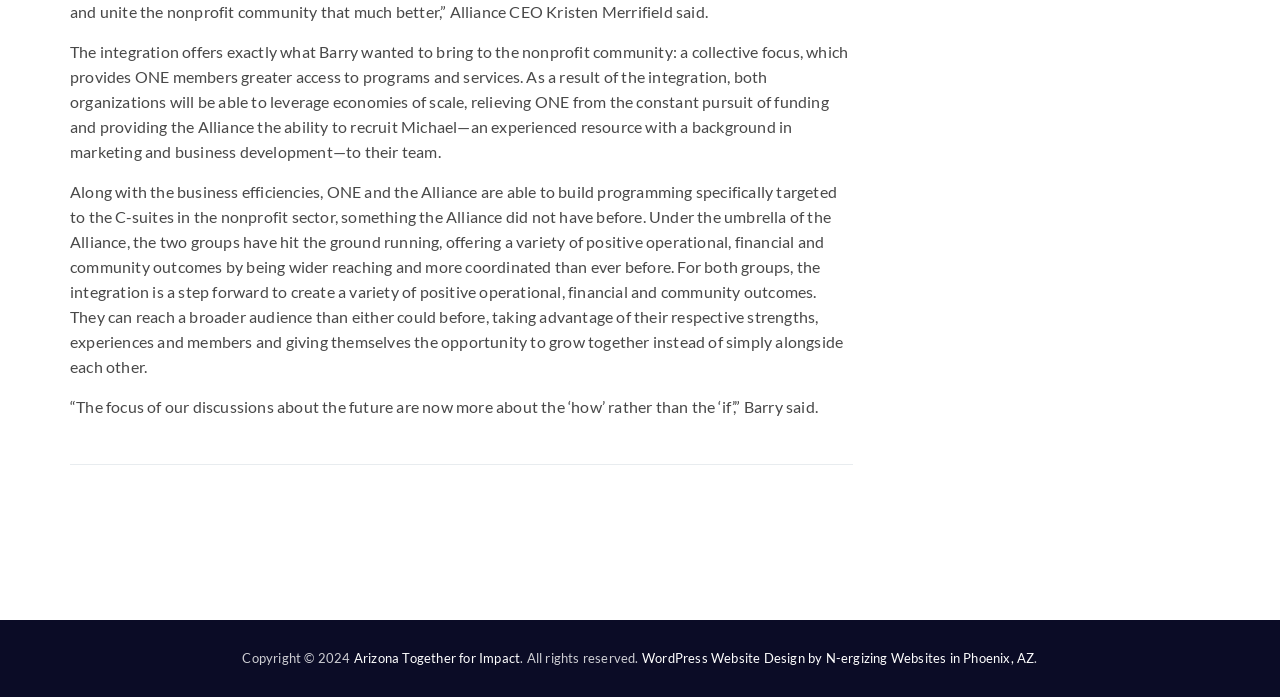What is the name of the organization linked at the bottom?
Using the details from the image, give an elaborate explanation to answer the question.

The webpage contains a link to an organization called Arizona Together for Impact, which is likely related to the nonprofit sector or the integration of ONE and the Alliance.